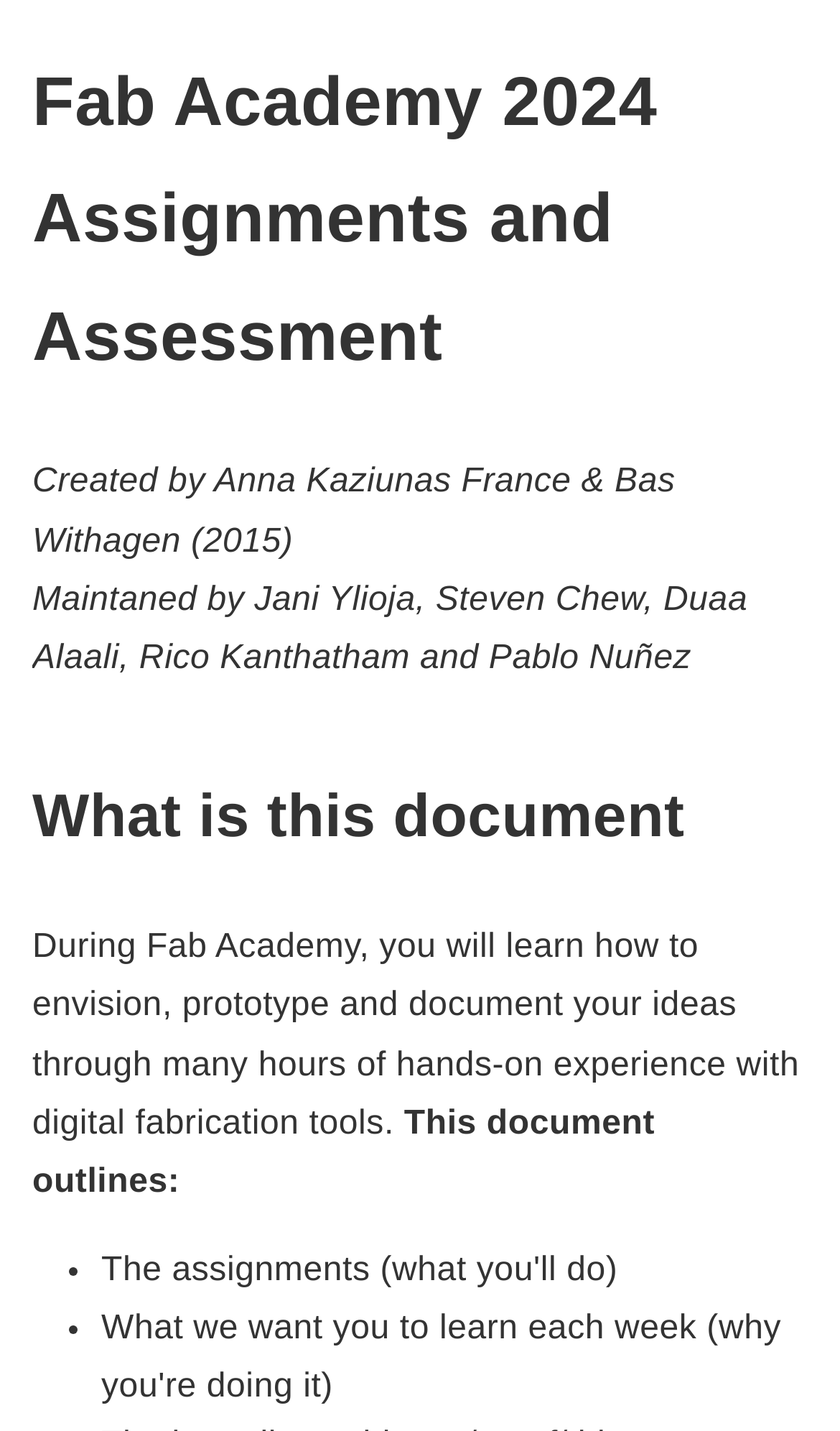What is the purpose of this document?
Look at the image and respond with a one-word or short phrase answer.

To outline Fab Academy assignments and assessment